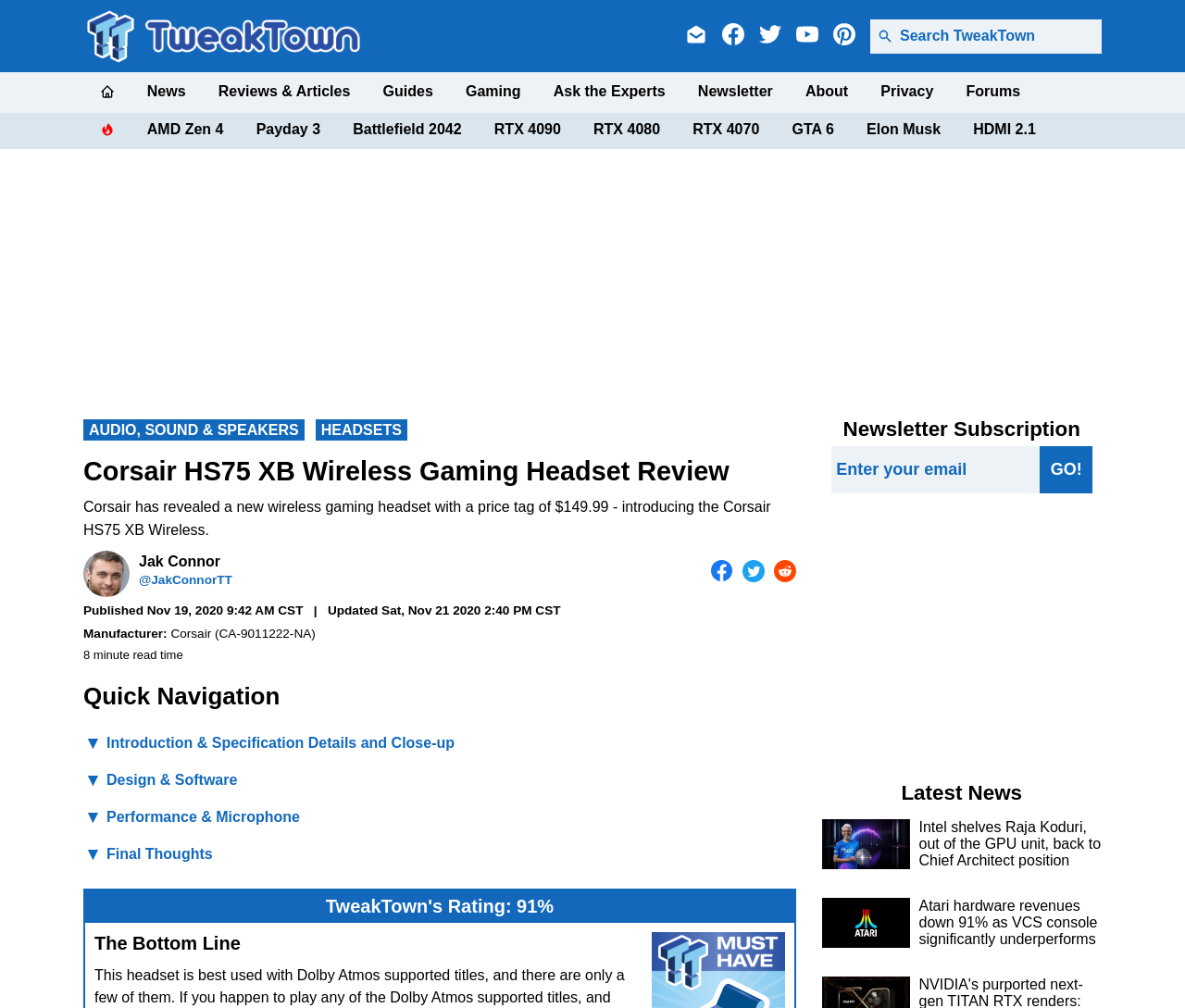Generate the title text from the webpage.

Corsair HS75 XB Wireless Gaming Headset Review